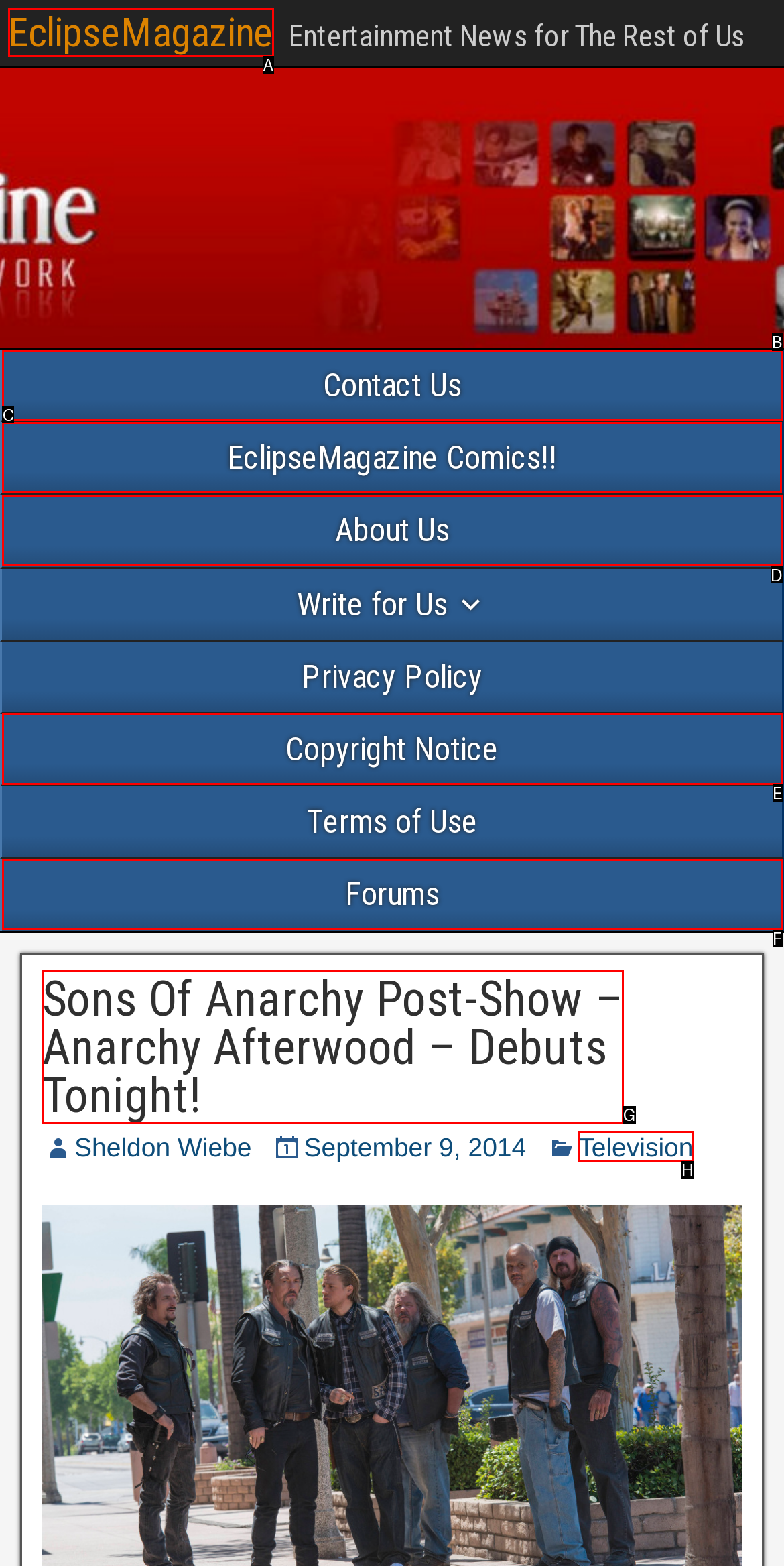Tell me which one HTML element I should click to complete this task: visit eclipse magazine comics Answer with the option's letter from the given choices directly.

C